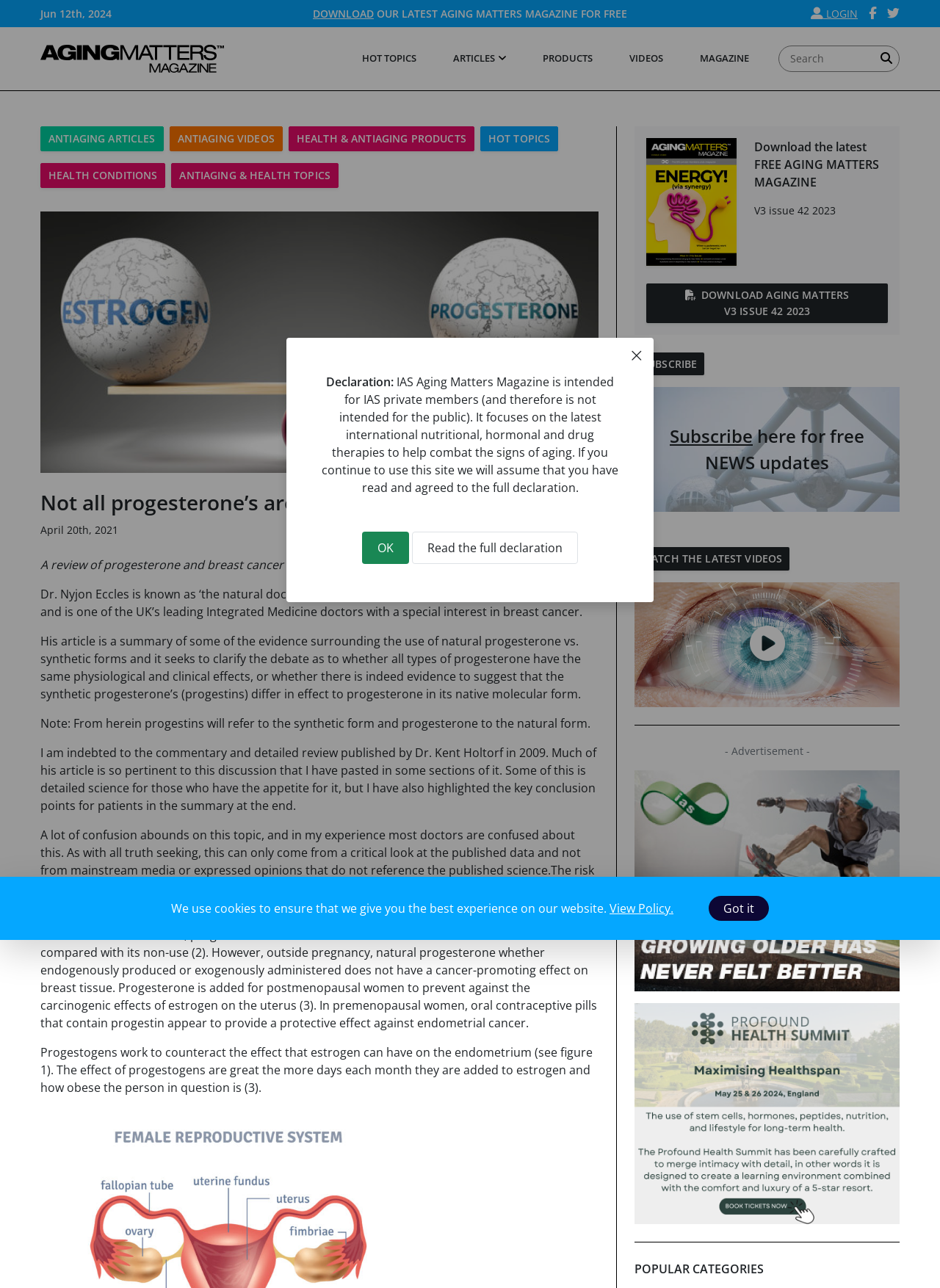What is the date of the latest Aging Matters Magazine?
Analyze the screenshot and provide a detailed answer to the question.

The date of the latest Aging Matters Magazine can be found at the top of the webpage, where it says 'Jun 12th, 2024' next to the 'DOWNLOAD' button.